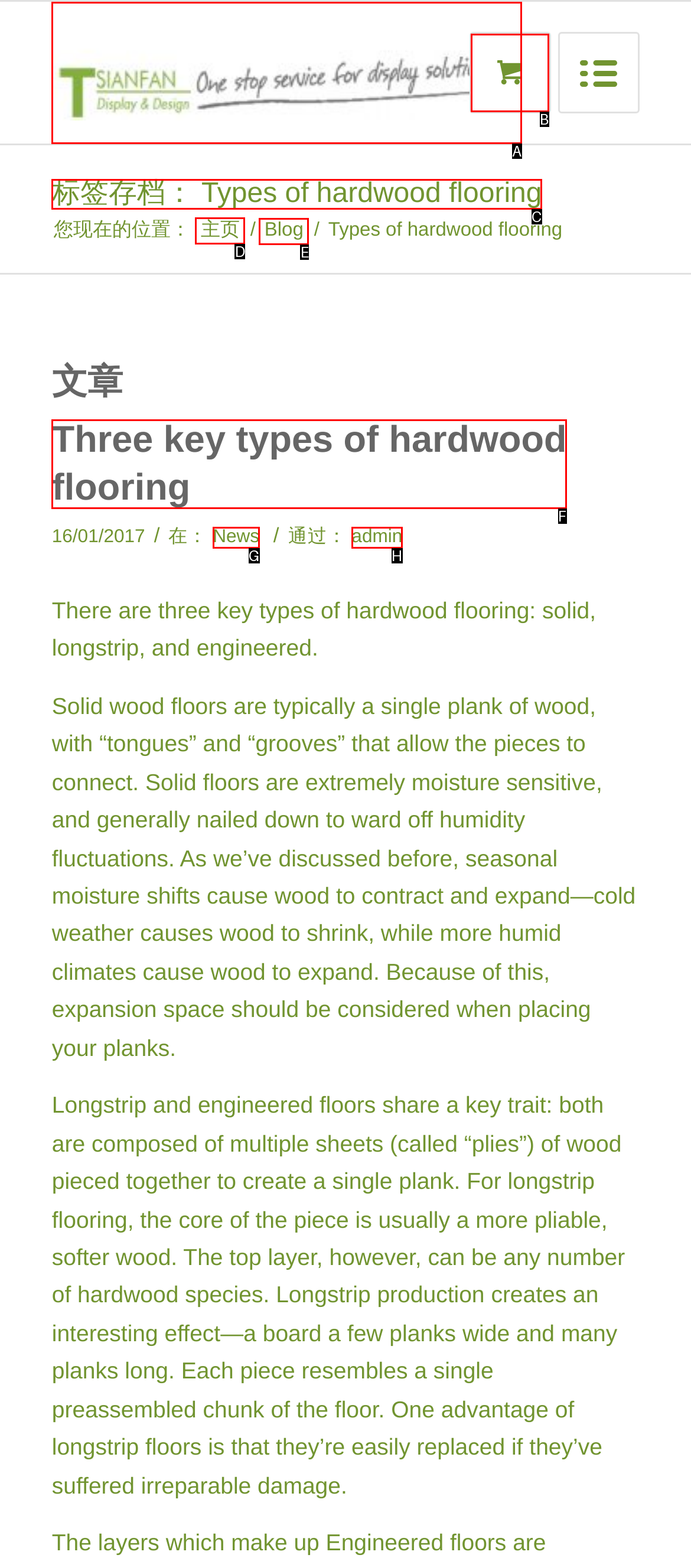Pick the right letter to click to achieve the task: Go to the Blog page
Answer with the letter of the correct option directly.

E